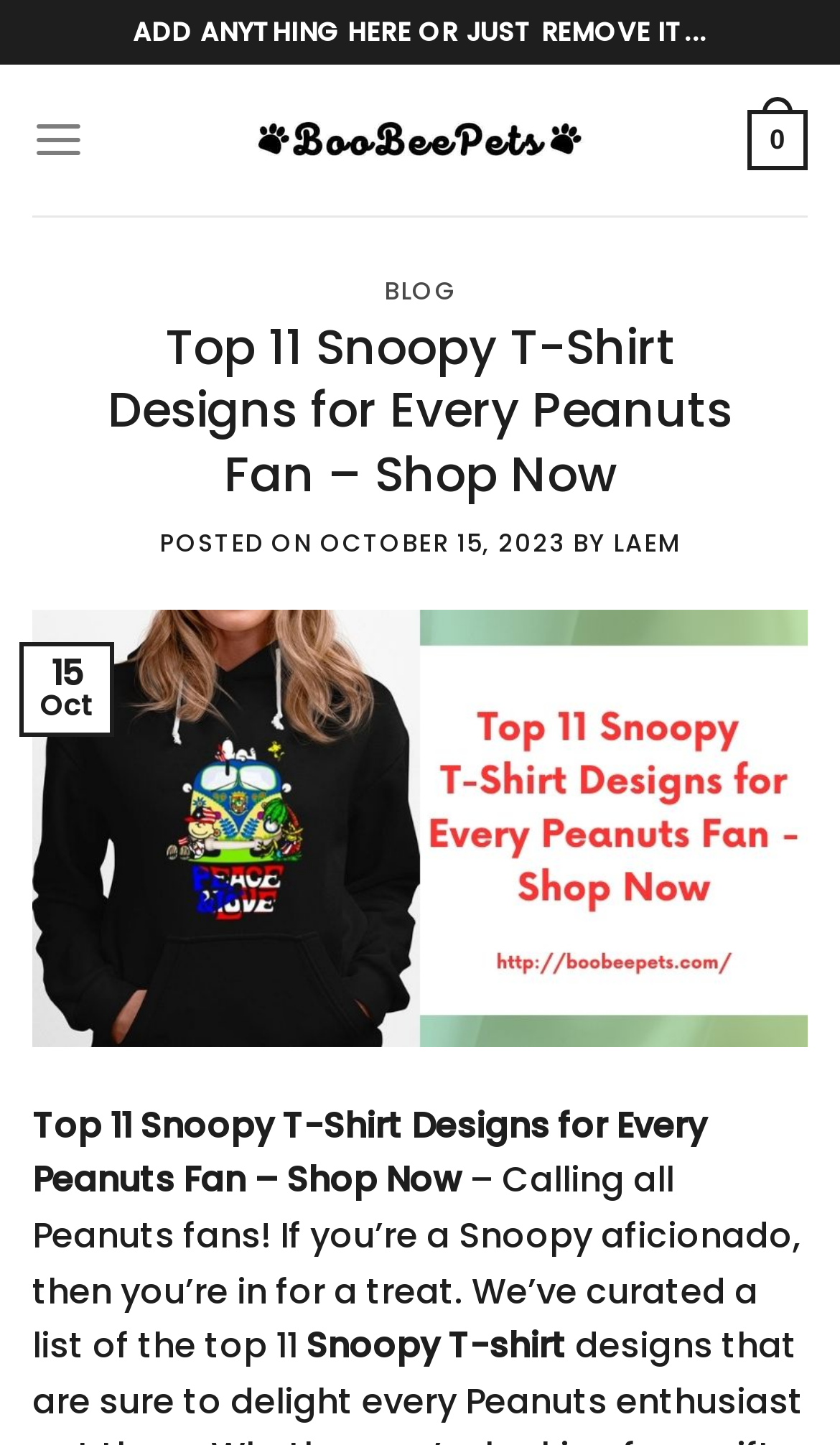What is the topic of the blog post?
Using the details shown in the screenshot, provide a comprehensive answer to the question.

I found the topic of the blog post by reading the heading 'Top 11 Snoopy T-Shirt Designs for Every Peanuts Fan – Shop Now' which is prominently displayed on the webpage.